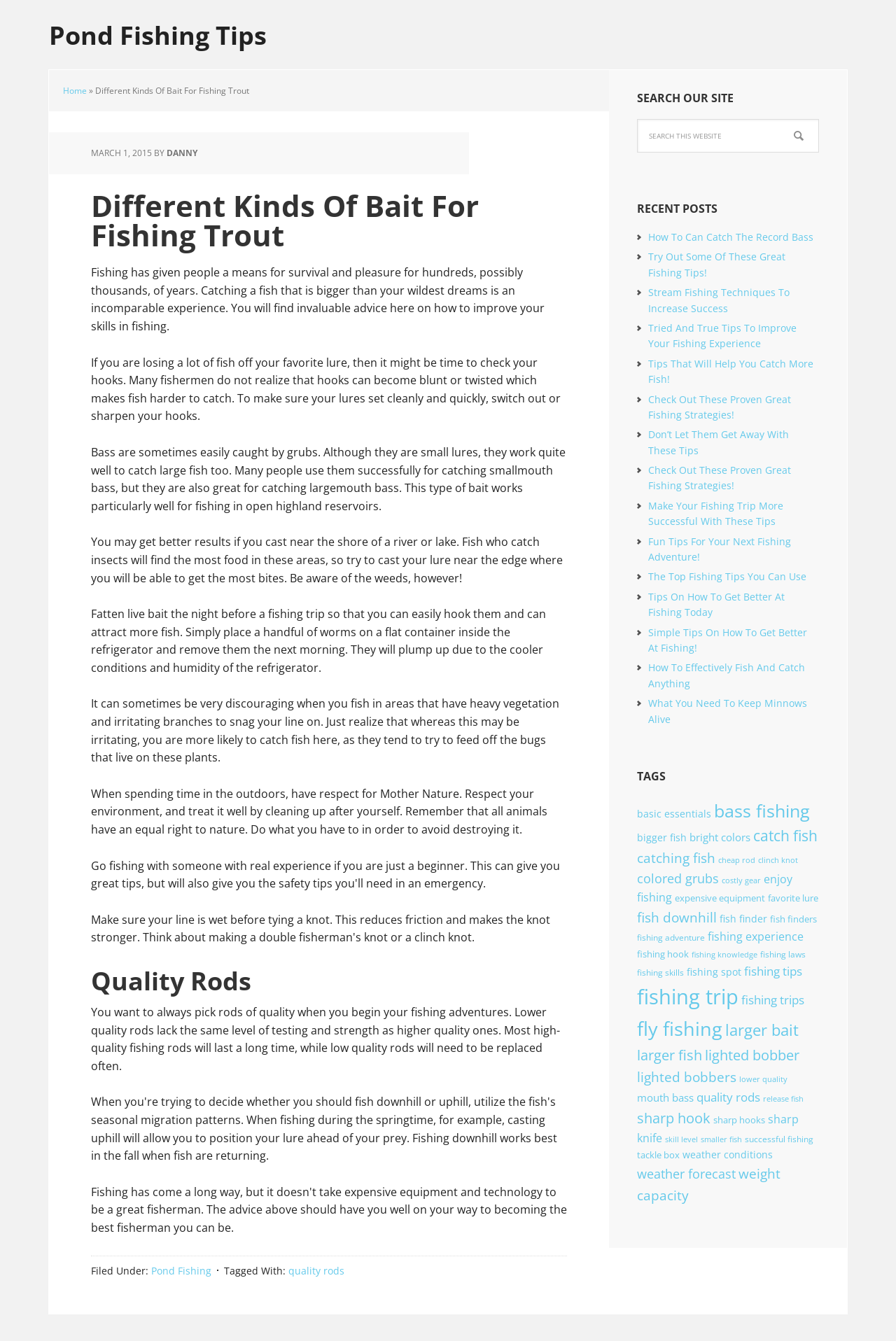Please determine the bounding box coordinates of the clickable area required to carry out the following instruction: "View Benenati Foot and Ankle Care Centers Logo". The coordinates must be four float numbers between 0 and 1, represented as [left, top, right, bottom].

None